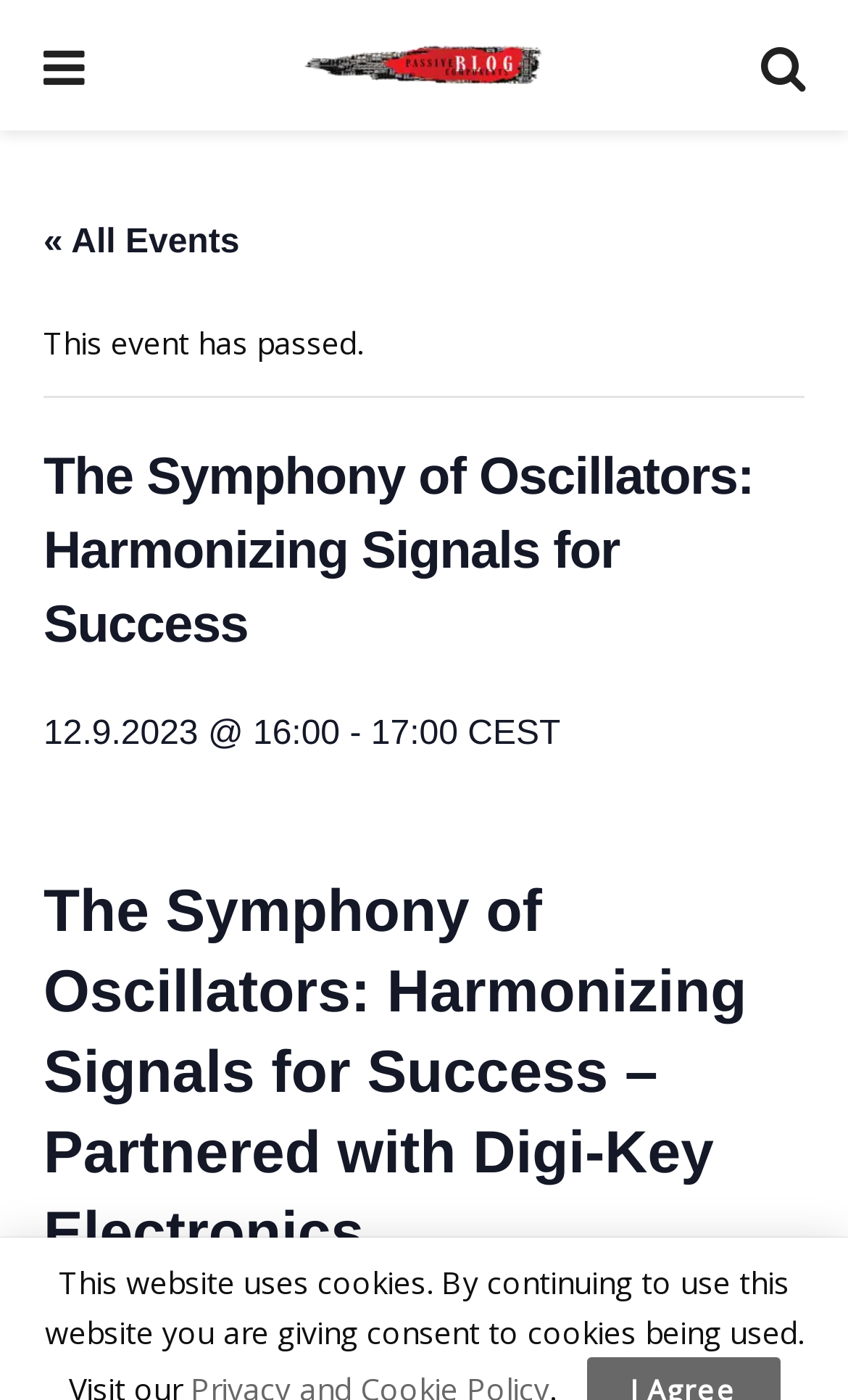Determine the bounding box for the UI element described here: "« All Events".

[0.051, 0.16, 0.282, 0.186]